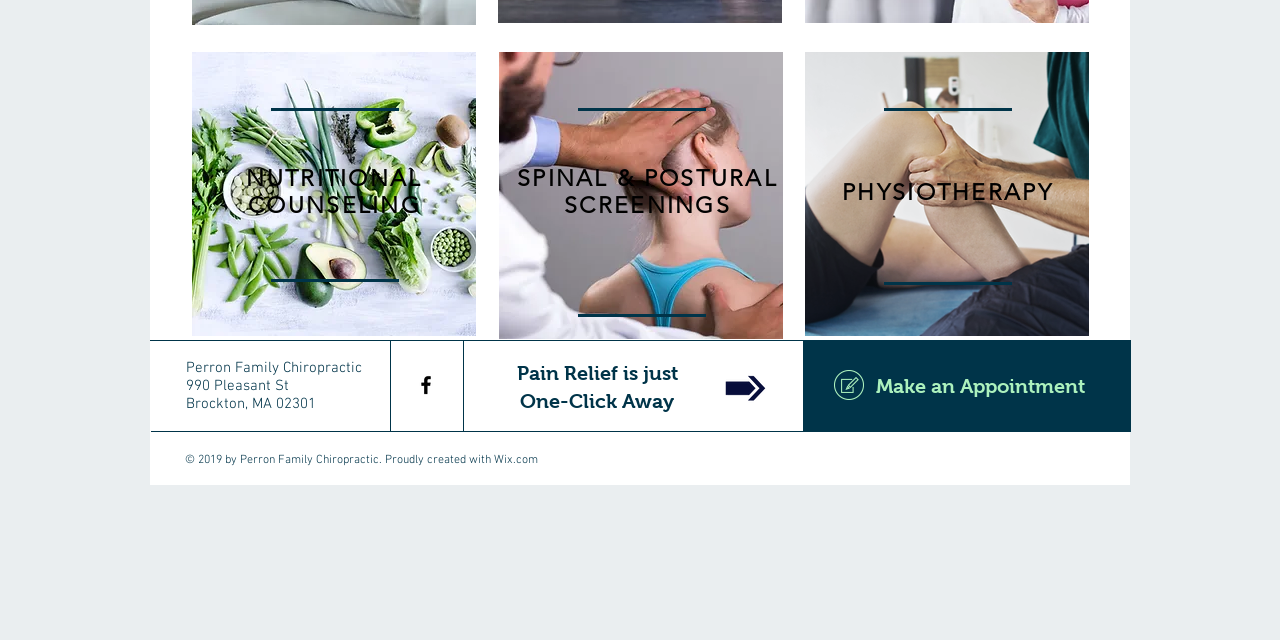Find the bounding box of the UI element described as: "aria-label="Perron Family Chiropractic"". The bounding box coordinates should be given as four float values between 0 and 1, i.e., [left, top, right, bottom].

[0.323, 0.583, 0.342, 0.621]